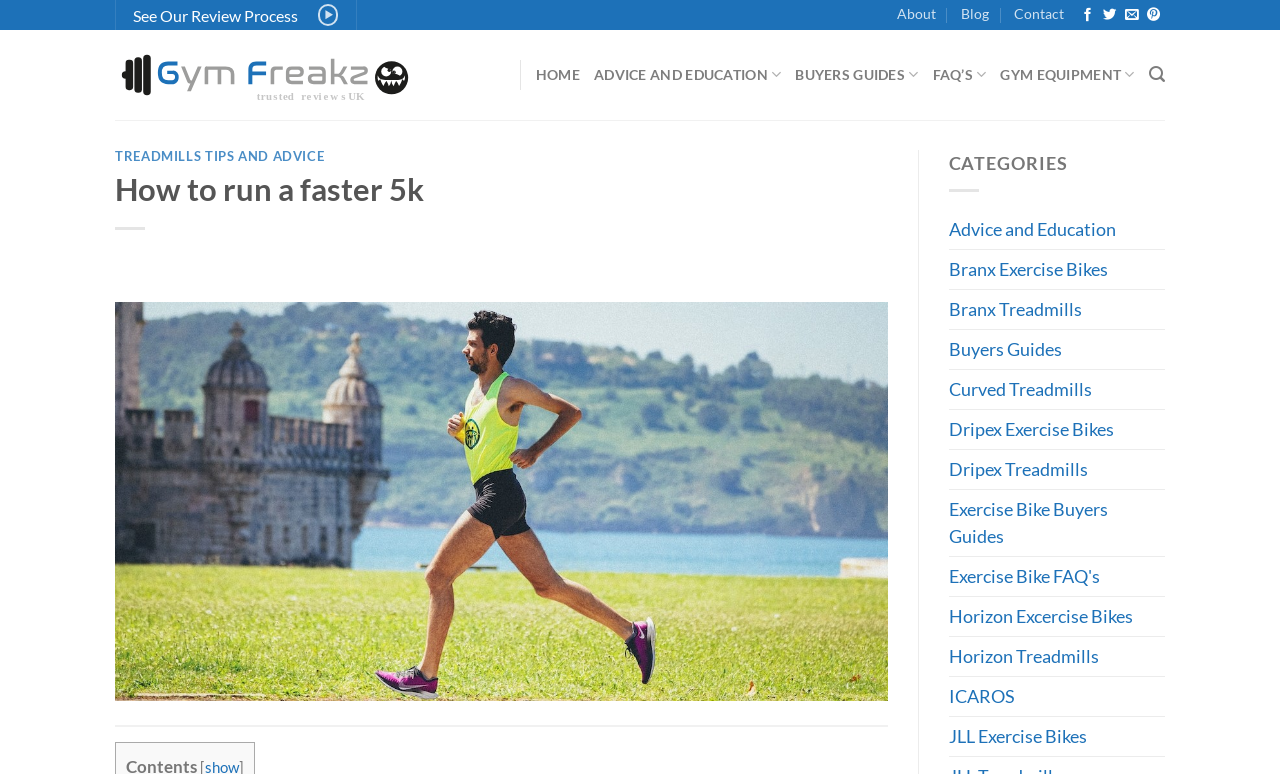Locate the bounding box for the described UI element: "Horizon Treadmills". Ensure the coordinates are four float numbers between 0 and 1, formatted as [left, top, right, bottom].

[0.741, 0.823, 0.858, 0.873]